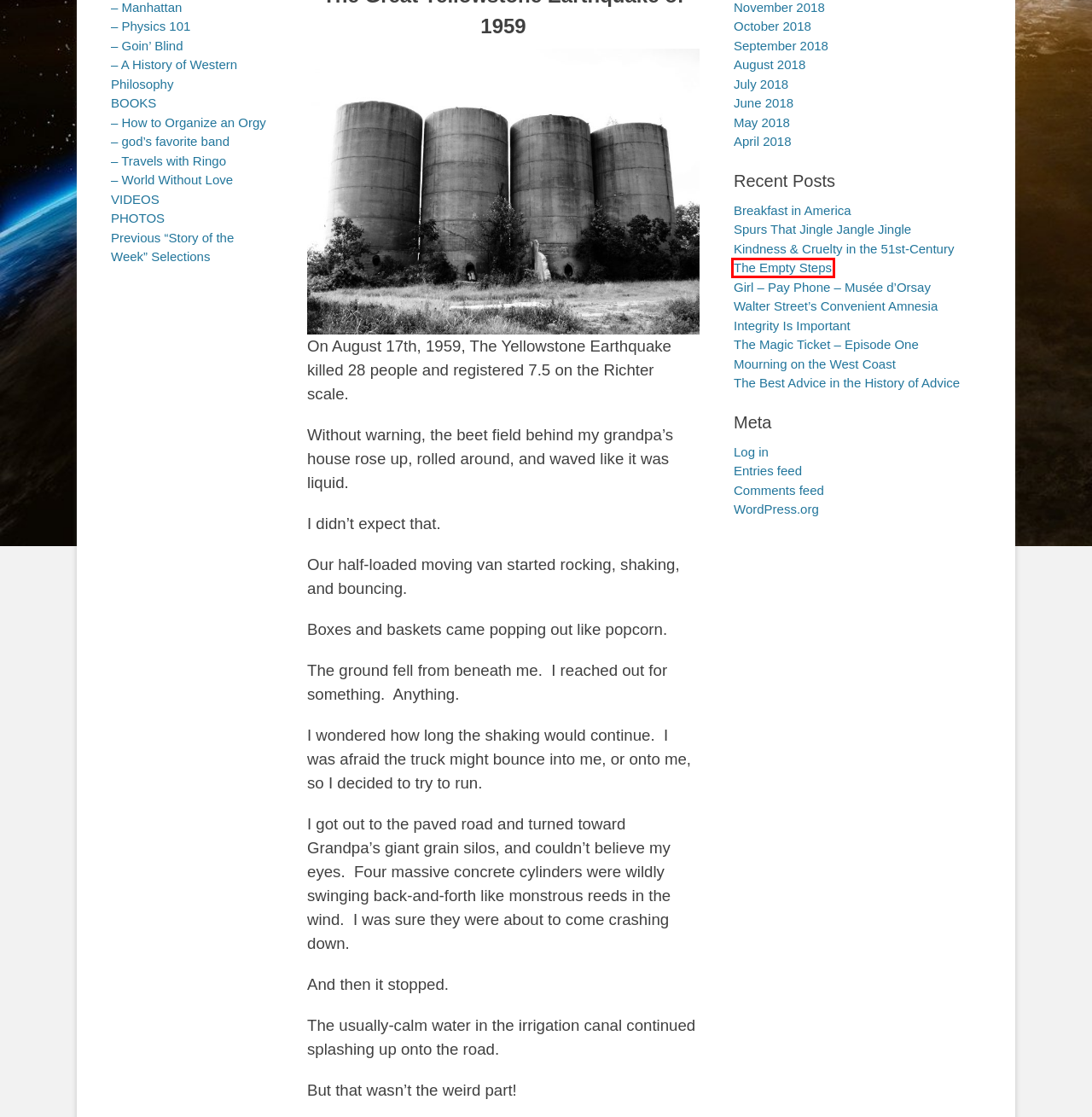You are provided with a screenshot of a webpage highlighting a UI element with a red bounding box. Choose the most suitable webpage description that matches the new page after clicking the element in the bounding box. Here are the candidates:
A. god's favorite band | dockity.com
B. How to Organize an Orgy .. & Other Stories by Dallas Doctor (21 Stories)
C. Physics 101 | dockity.com
D. The Empty Steps by Dallas Doctor (from How to Organize an Orgy...)
E. The Magic Ticket-Episode One by Dallas Doctor (from World Without Love)
F. Integrity Is Important by Dallas Doctor (from World Without Love-Part Two)
G. World Without Love | dockity.com
H. September 2018 | dockity.com

D